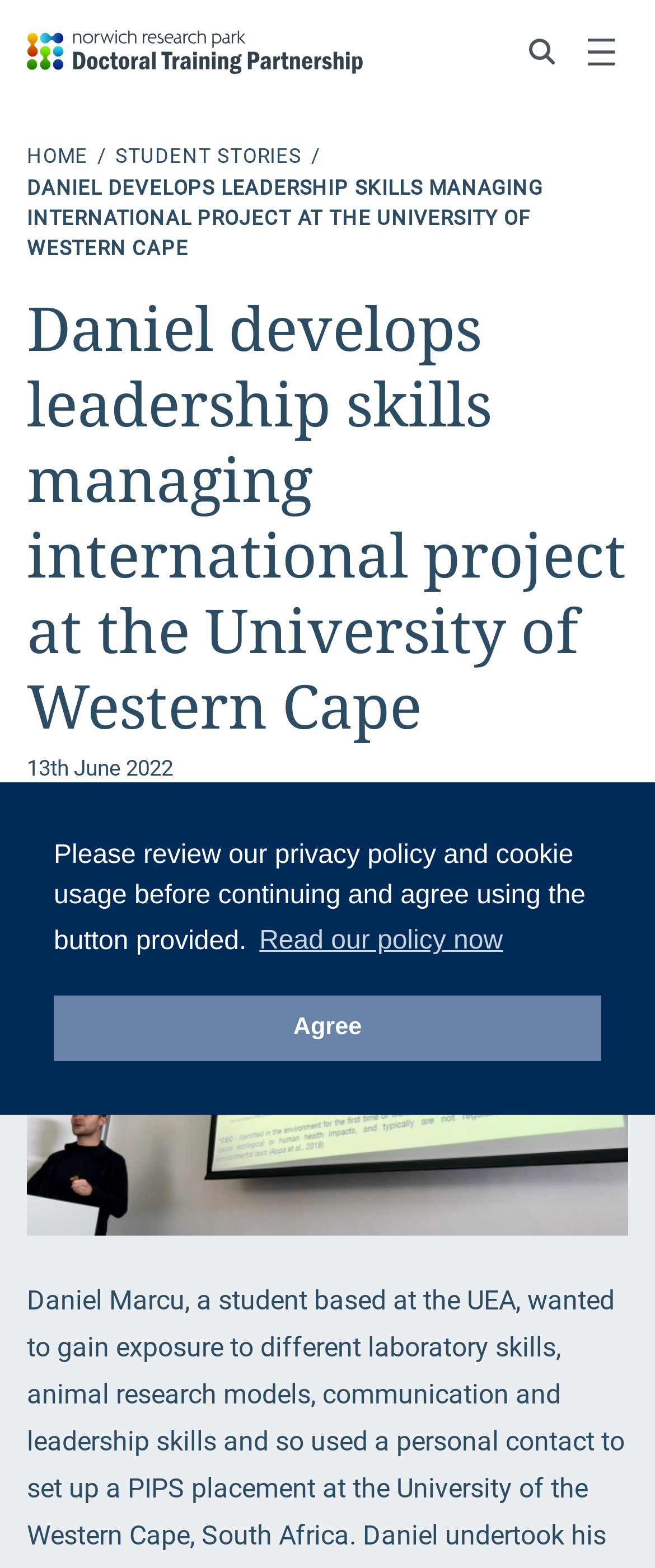Produce an elaborate caption capturing the essence of the webpage.

The webpage is about Daniel Marcu, a student who developed leadership skills by managing an international project at the University of Western Cape. 

At the top of the page, there is a cookie consent dialog with a message asking users to review the privacy policy and cookie usage before continuing. The dialog has two buttons: "Learn more about cookies" and "Dismiss cookie message". 

On the top right corner, there are three buttons: "Search", "Menu", and a logo of "NRP Biosciences Doctoral Training Partnership" which is also a link. 

Below the logo, there are three links: "HOME", "STUDENT STORIES", and a heading that summarizes the content of the page: "Daniel develops leadership skills managing international project at the University of Western Cape". 

The main content of the page is a story about Daniel's experience, which is divided into several sections. The first section has a heading with the same title as the page, and a timestamp "13th June 2022". 

There is an image below the timestamp, which is likely a photo related to Daniel's project.